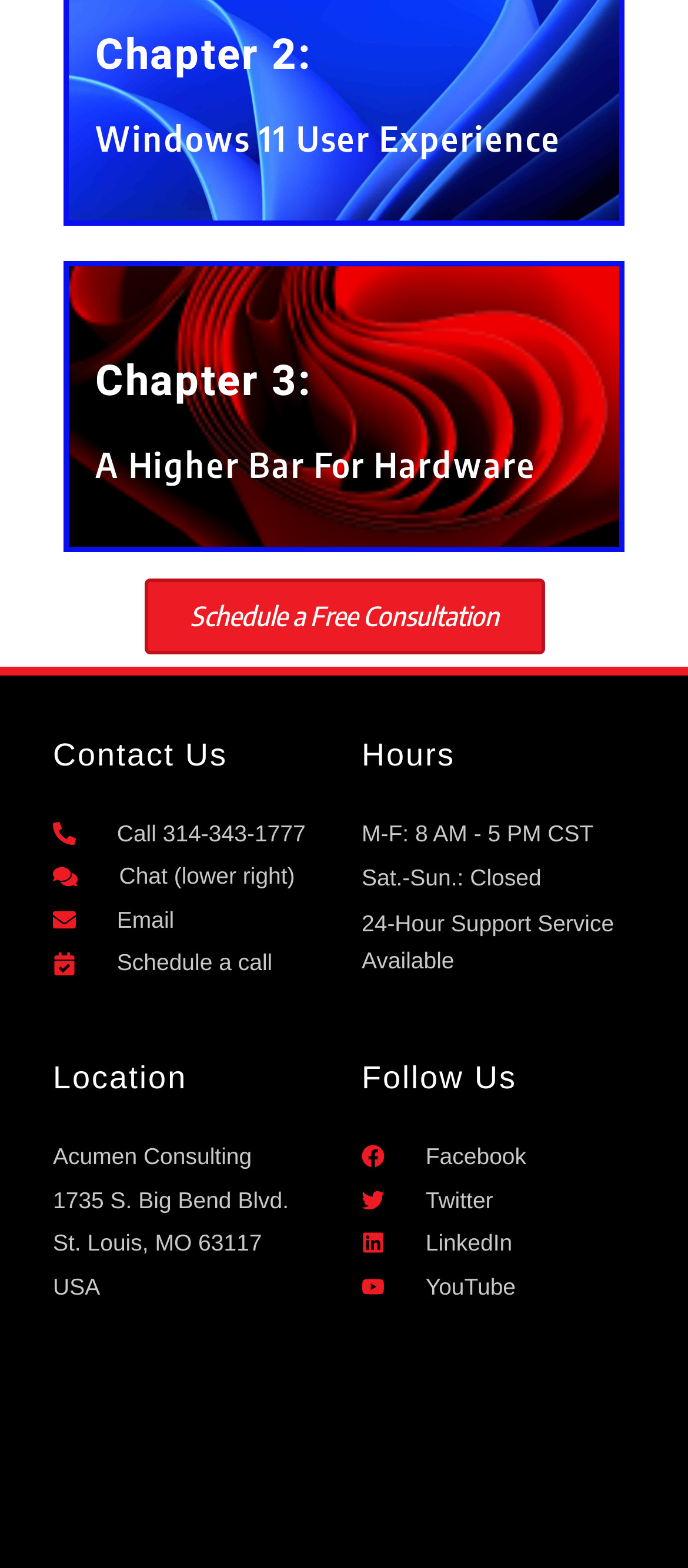Answer this question using a single word or a brief phrase:
What are the office hours?

M-F: 8 AM - 5 PM CST